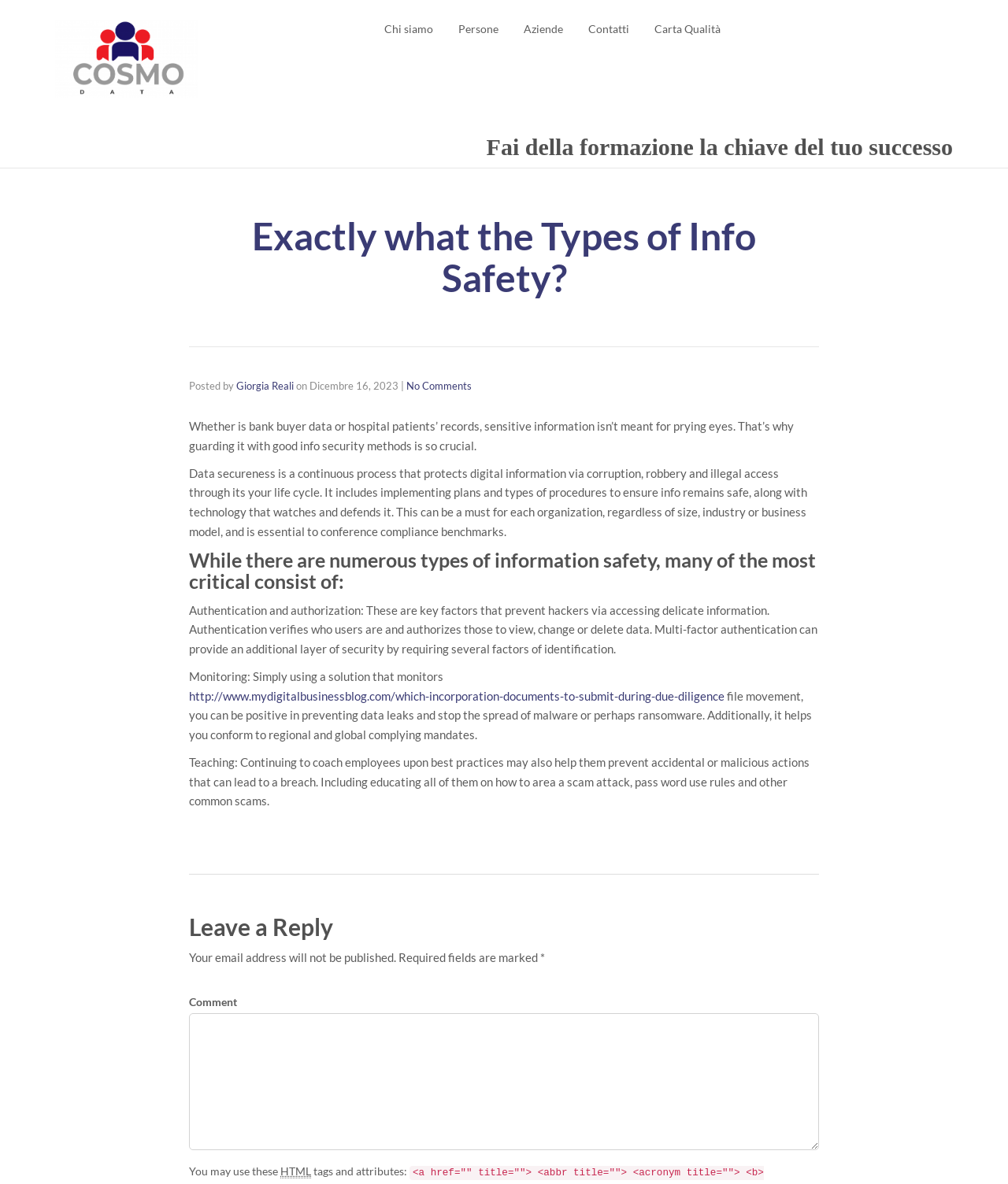Please provide a one-word or phrase answer to the question: 
What are the types of info safety mentioned?

Authentication, monitoring, teaching